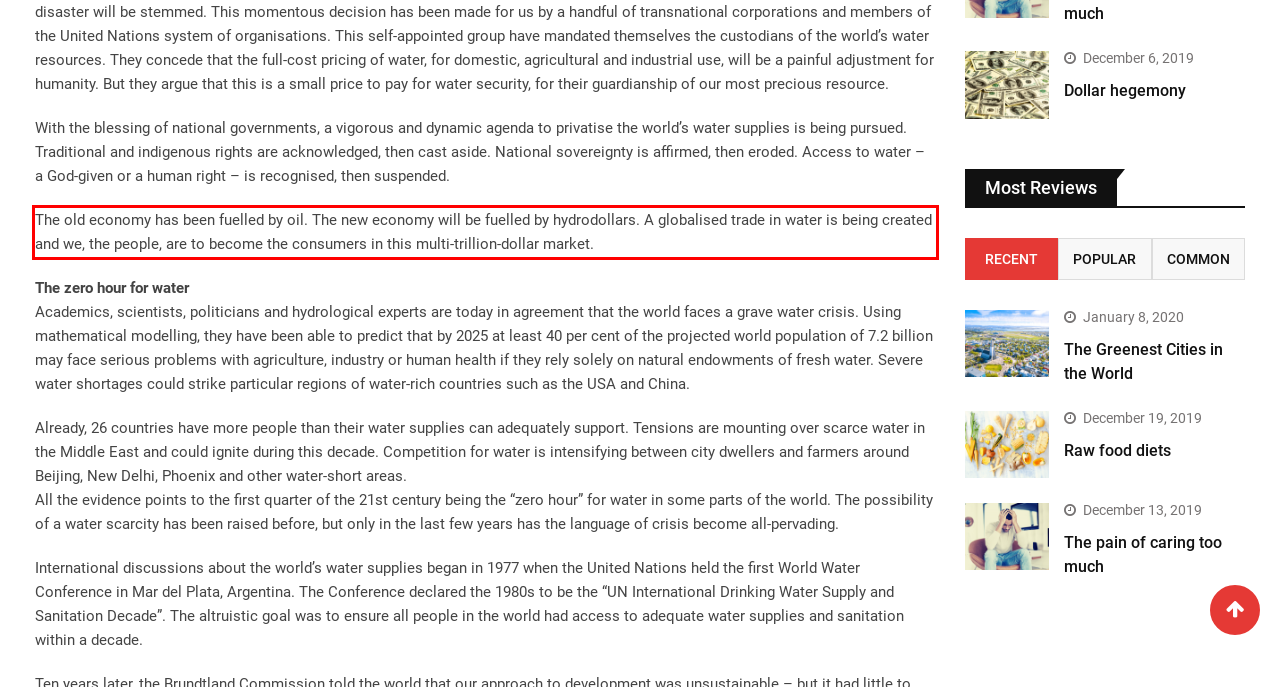You are given a webpage screenshot with a red bounding box around a UI element. Extract and generate the text inside this red bounding box.

The old economy has been fuelled by oil. The new economy will be fuelled by hydrodollars. A globalised trade in water is being created and we, the people, are to become the consumers in this multi-trillion-dollar market.